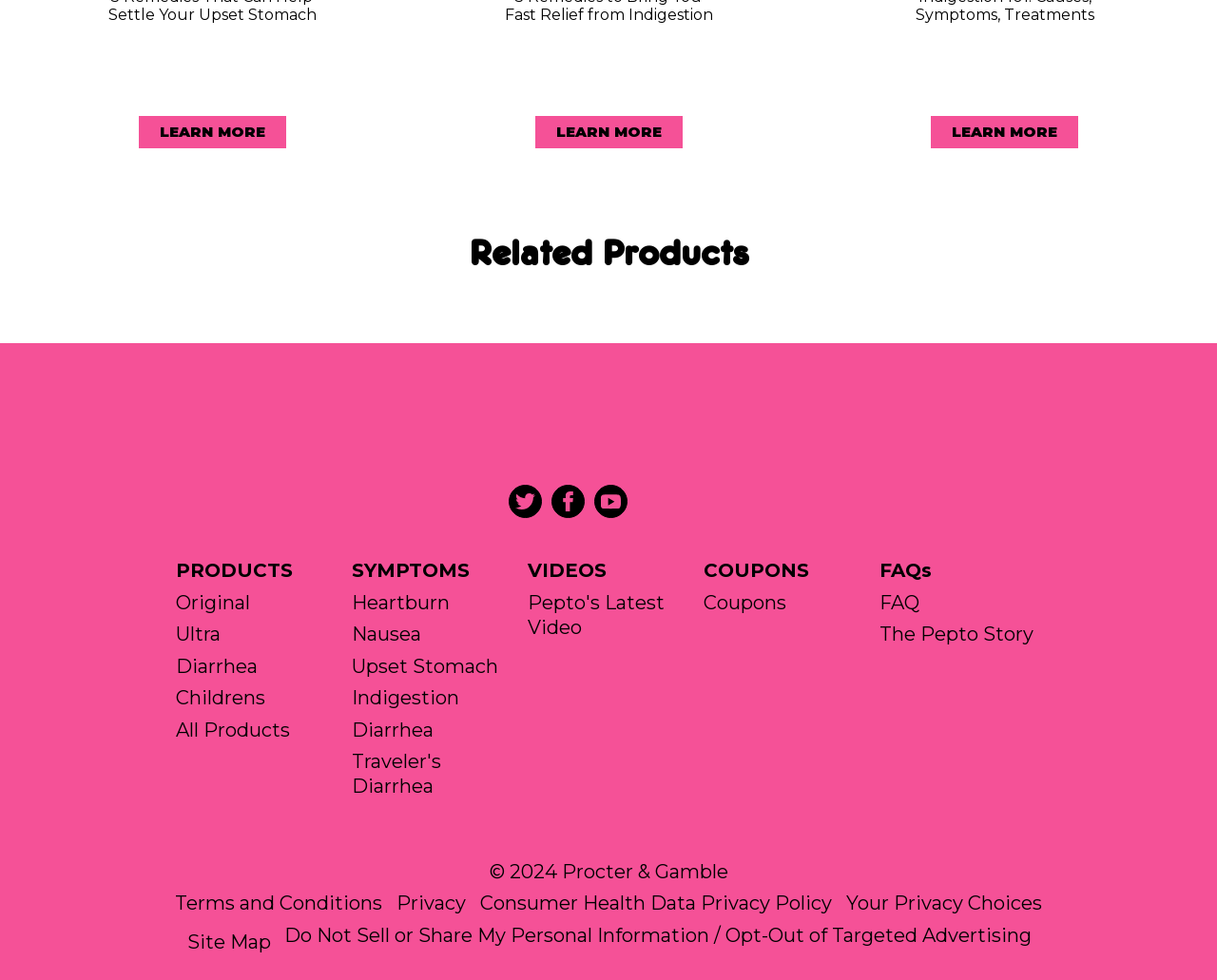Determine the coordinates of the bounding box for the clickable area needed to execute this instruction: "View FAQs".

[0.723, 0.602, 0.855, 0.627]